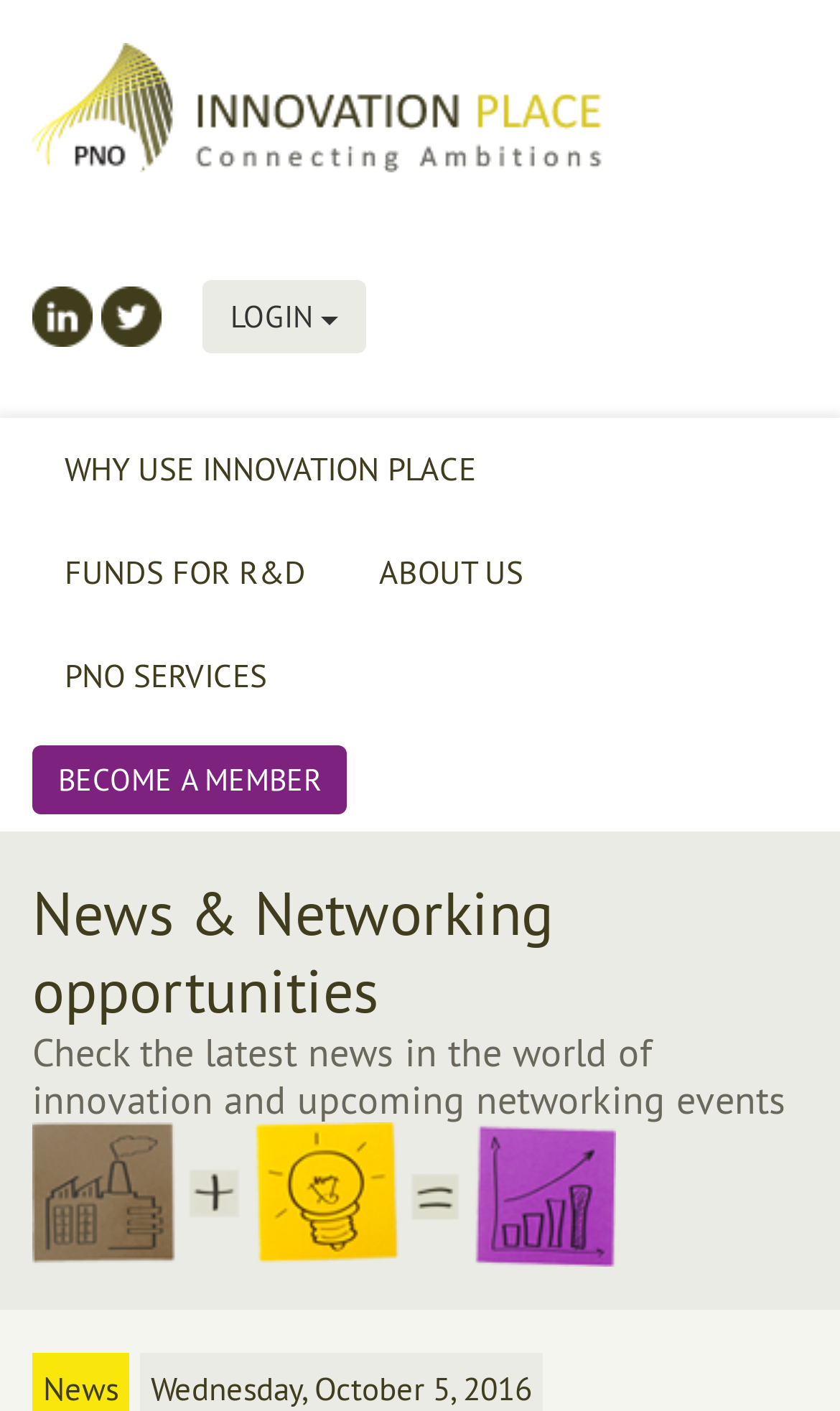Indicate the bounding box coordinates of the clickable region to achieve the following instruction: "Read about 'WHY USE INNOVATION PLACE'."

[0.077, 0.319, 0.567, 0.347]